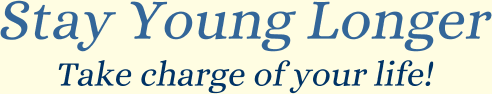Using the information in the image, could you please answer the following question in detail:
What is the purpose of the visual?

The visual serves as an uplifting invitation to explore resources and insights on maintaining a youthful spirit and a healthy lifestyle, encouraging viewers to take personal responsibility for their wellbeing.